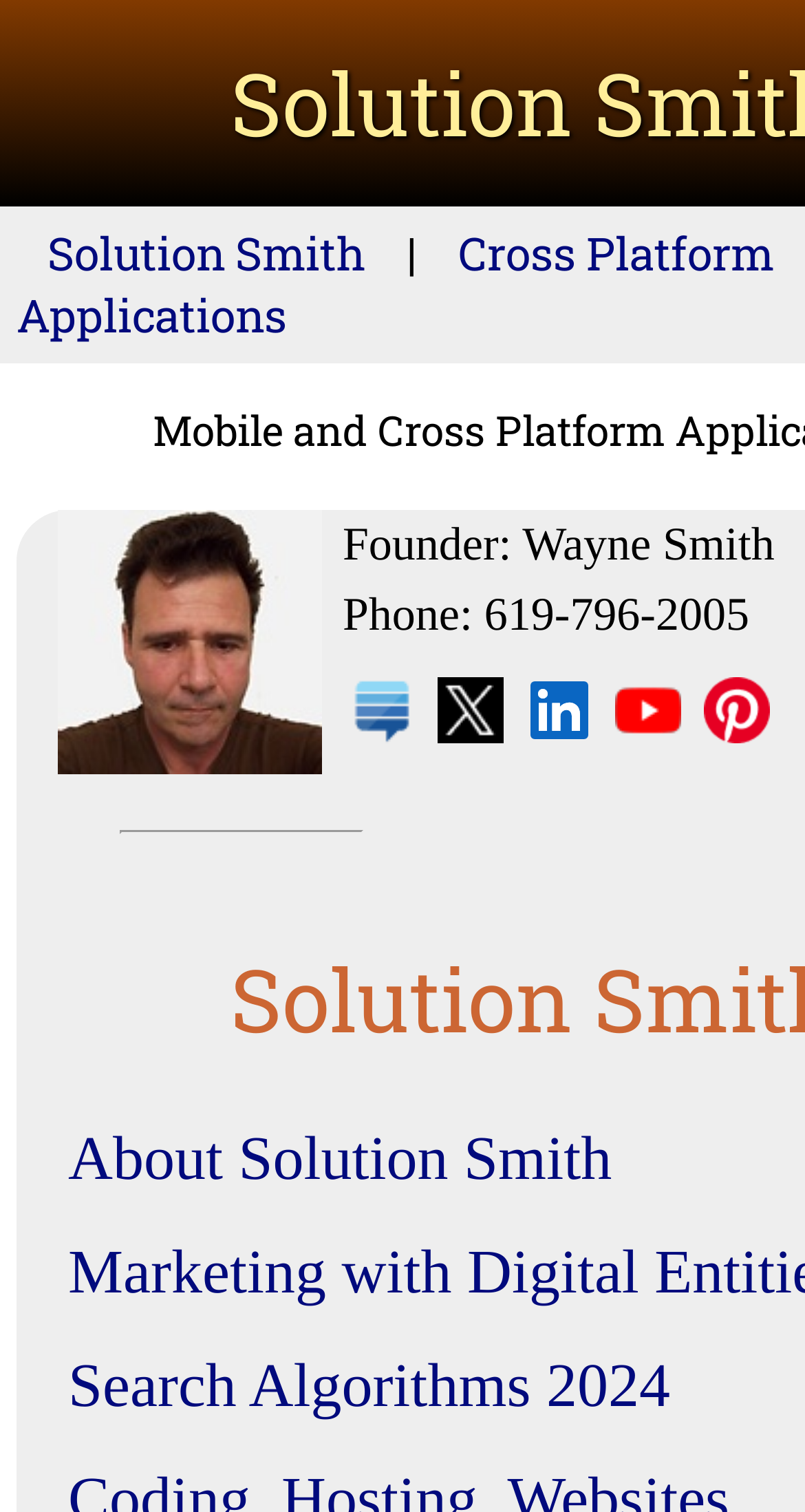Please provide a one-word or phrase answer to the question: 
What is the founder's name?

Wayne Smith